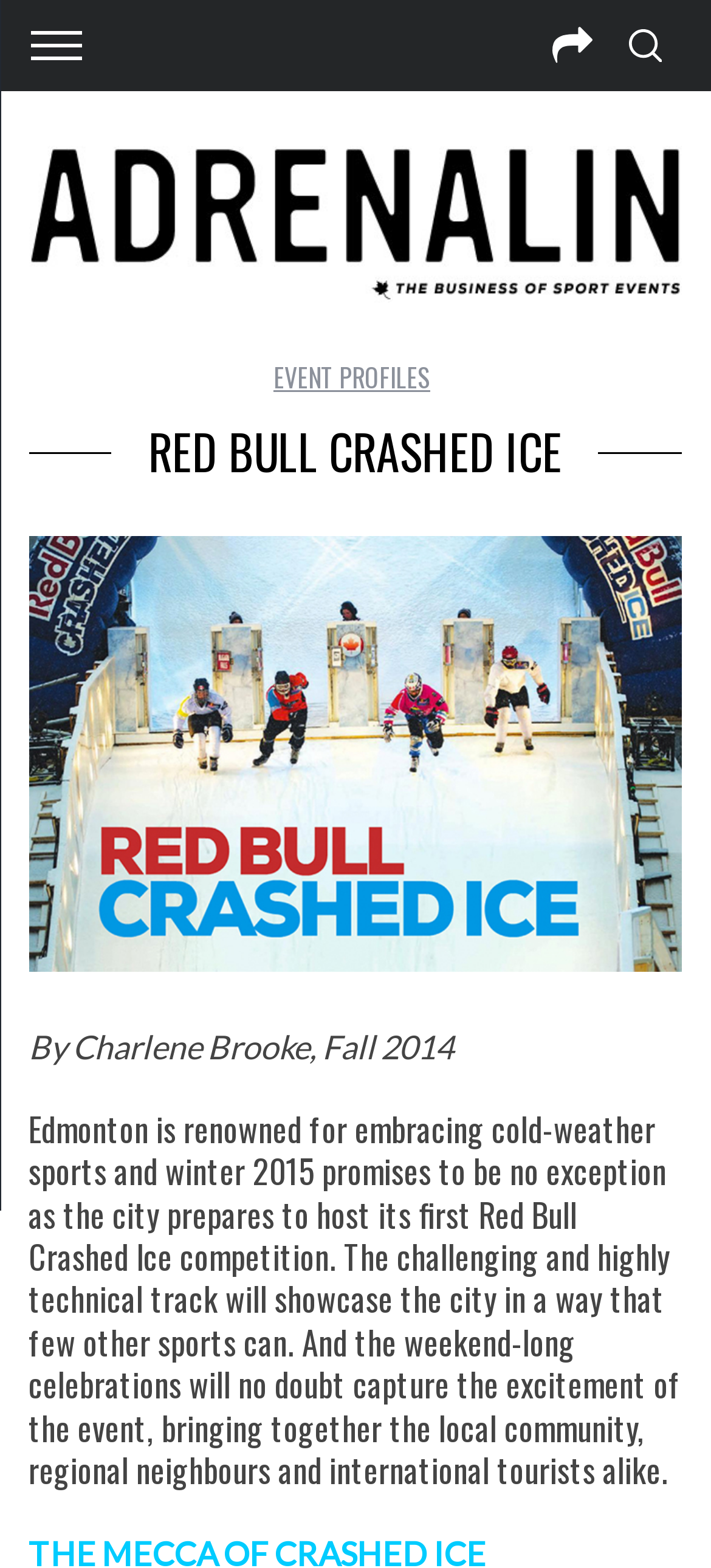Explain the contents of the webpage comprehensively.

The webpage is about Red Bull Crashed Ice, an adrenaline-packed event. At the top right corner, there is a link with no text. Below it, on the top left side, there is a link with the text "Adrenalin - Canadian Sport Tourism" accompanied by an image. 

The main content area has a header section with three elements. On the left, there is a heading that reads "RED BULL CRASHED ICE". To the right of it, there is a link with the text "EVENT PROFILES". Further to the right, there is another link with no text. 

Below the header section, there is a paragraph of text that describes the event, mentioning Edmonton and the Red Bull Crashed Ice competition. The text is attributed to Charlene Brooke, Fall 2014. 

On the right side of the page, there is a search box with a label "Search for:".